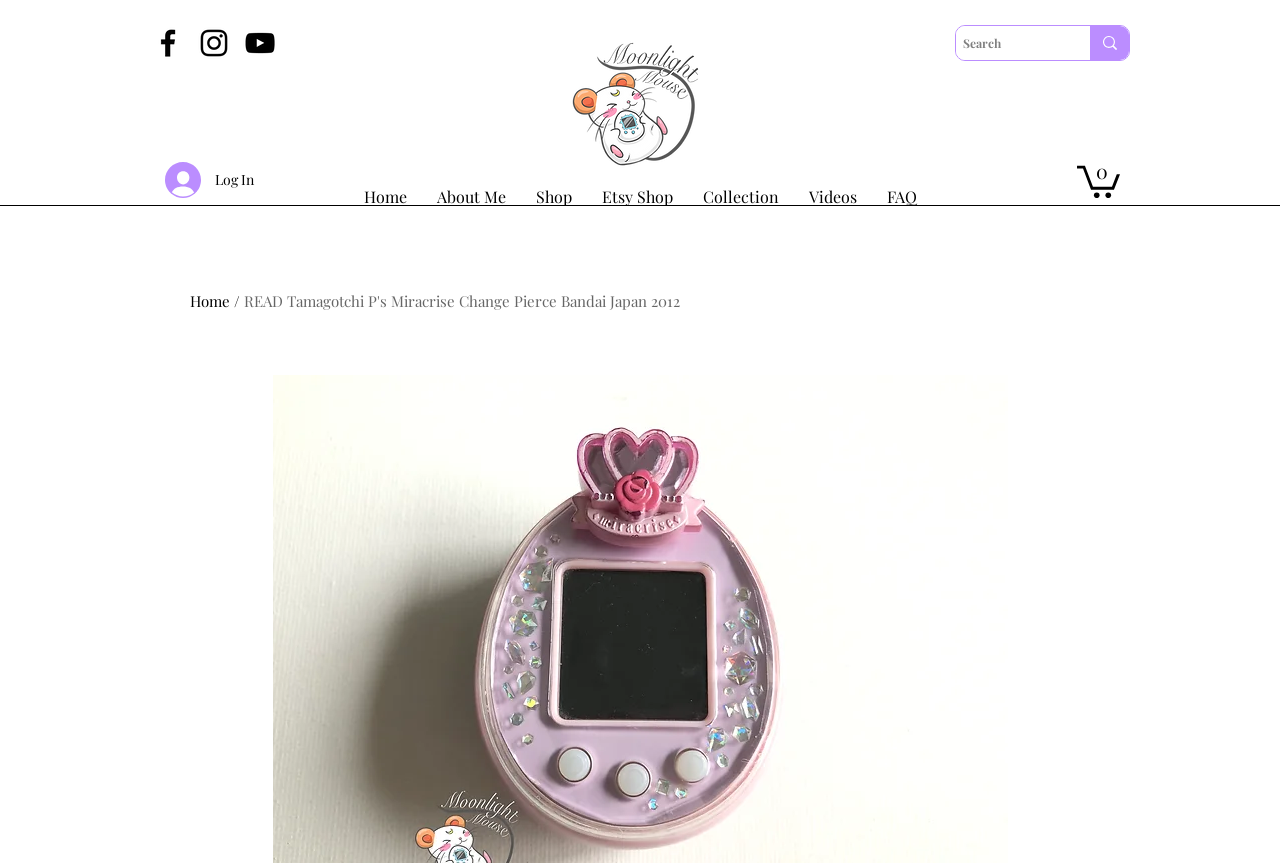What is the purpose of the search bar? Observe the screenshot and provide a one-word or short phrase answer.

To search the site